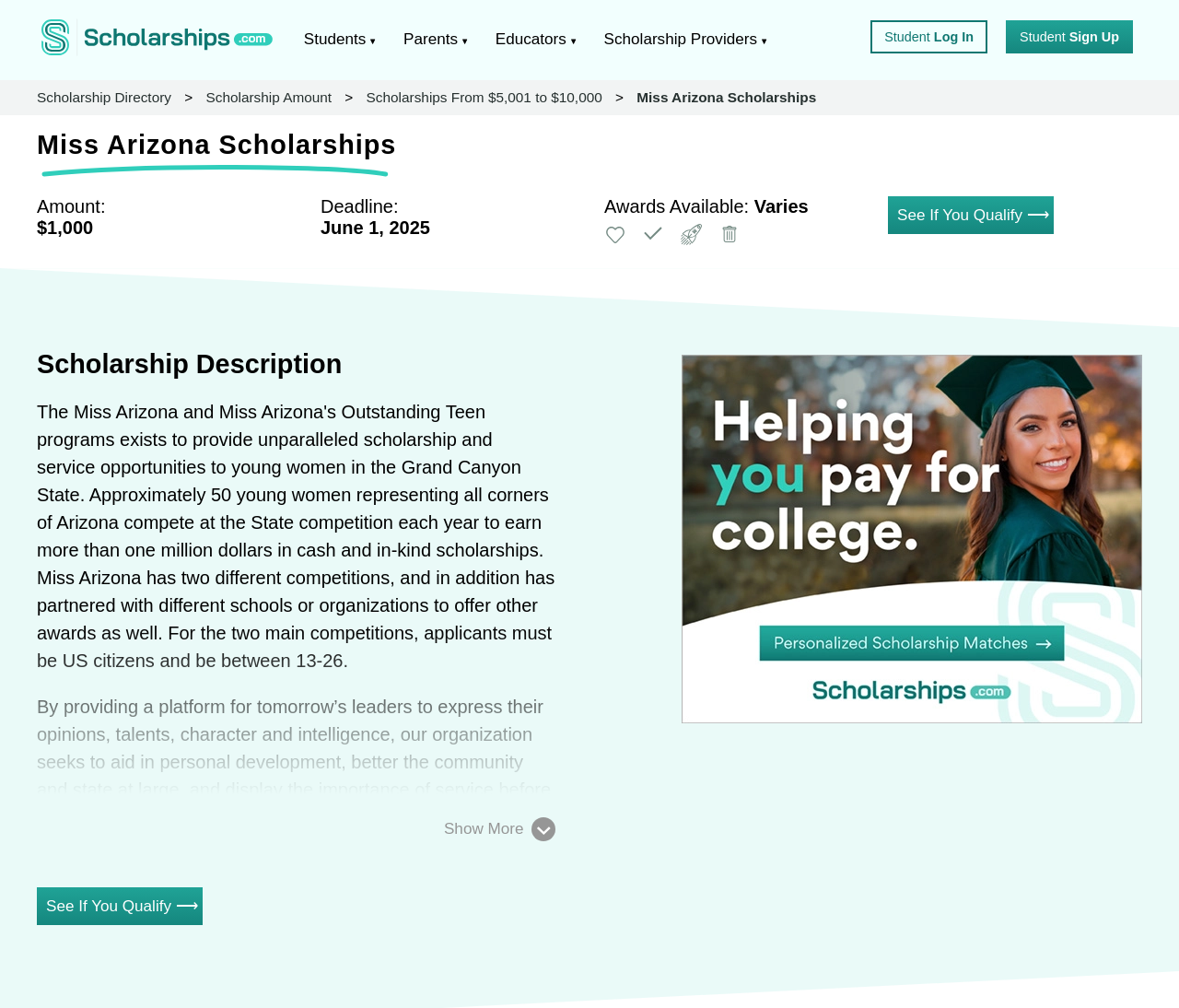What is the deadline for the Miss Arizona scholarship?
Use the image to give a comprehensive and detailed response to the question.

I found the answer by looking at the section that describes the scholarship details, where it says 'Deadline: June 1, 2025'.